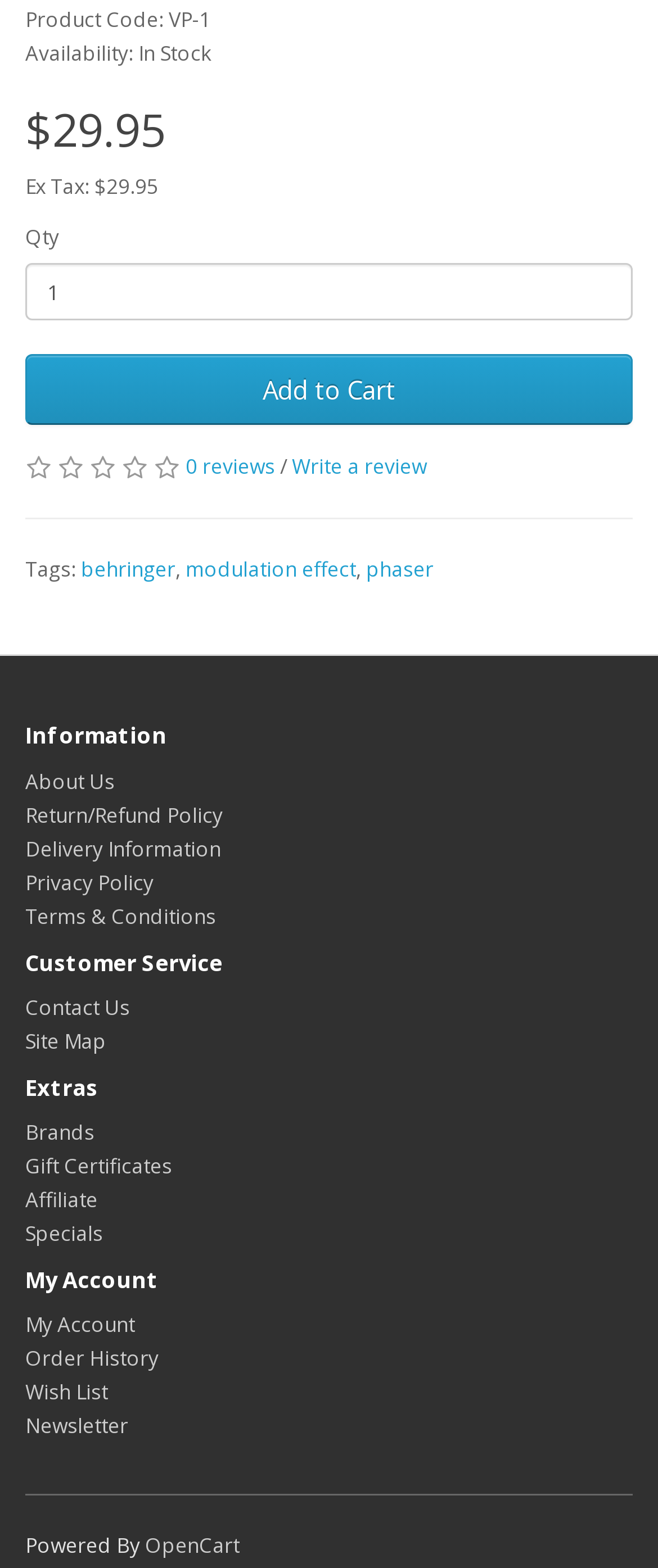Please find the bounding box coordinates for the clickable element needed to perform this instruction: "View my account".

[0.038, 0.836, 0.205, 0.854]